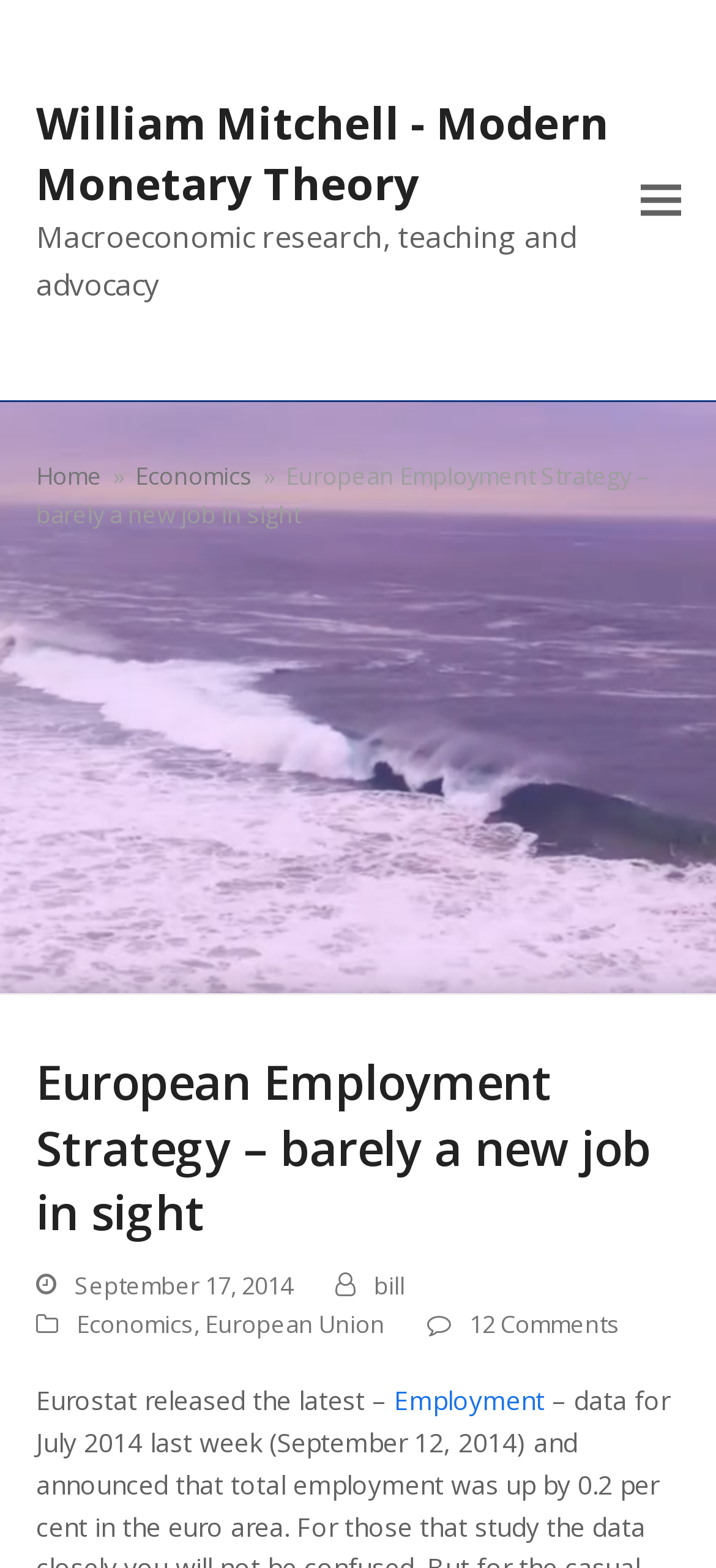Identify the bounding box coordinates for the element you need to click to achieve the following task: "Read the article about How To Properly Display The American Flag". The coordinates must be four float values ranging from 0 to 1, formatted as [left, top, right, bottom].

None